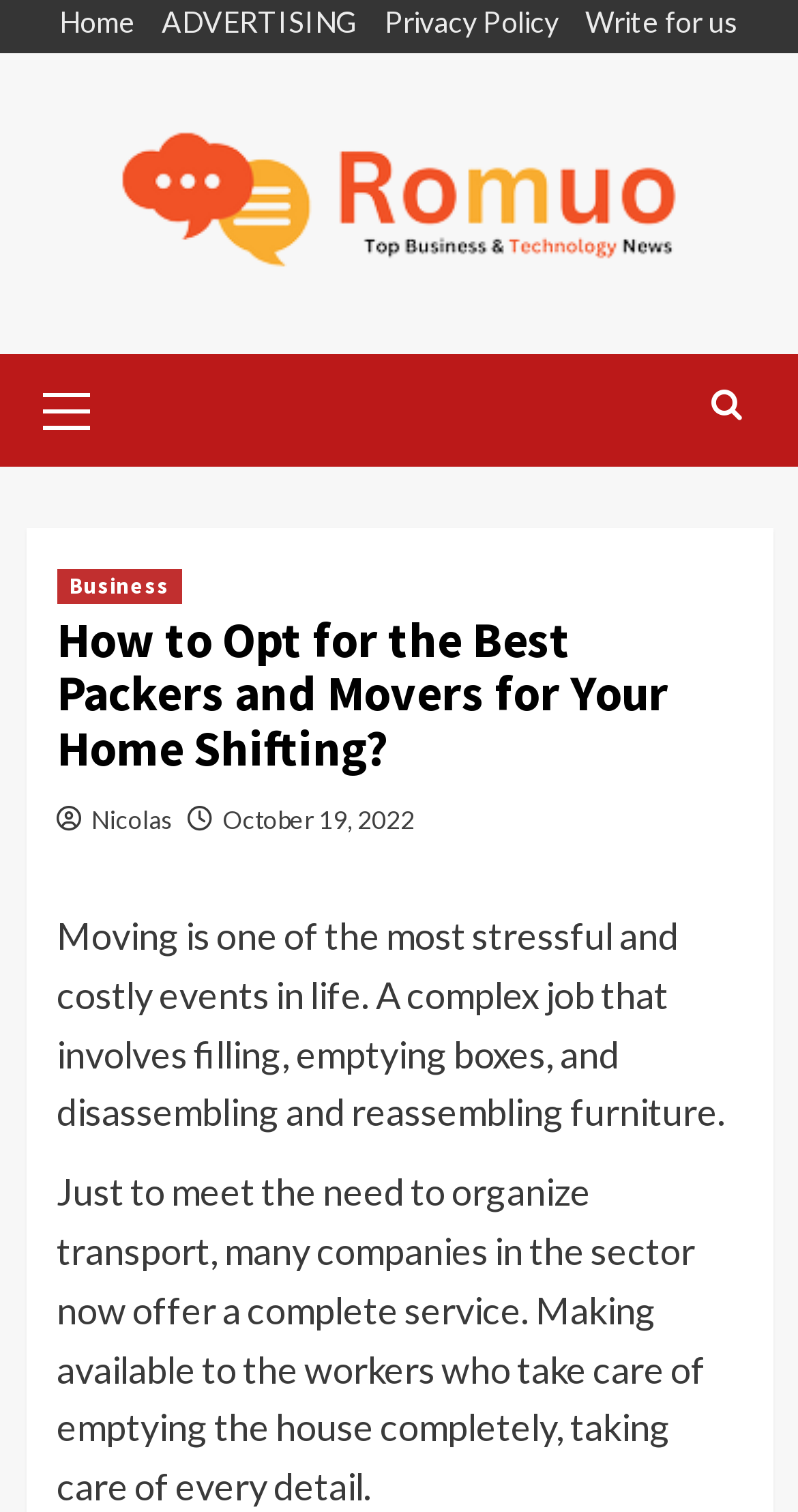When was the article published?
Carefully analyze the image and provide a detailed answer to the question.

I found the publication date by looking at the link 'October 19, 2022' under the header section, which is typically where the publication date is displayed.